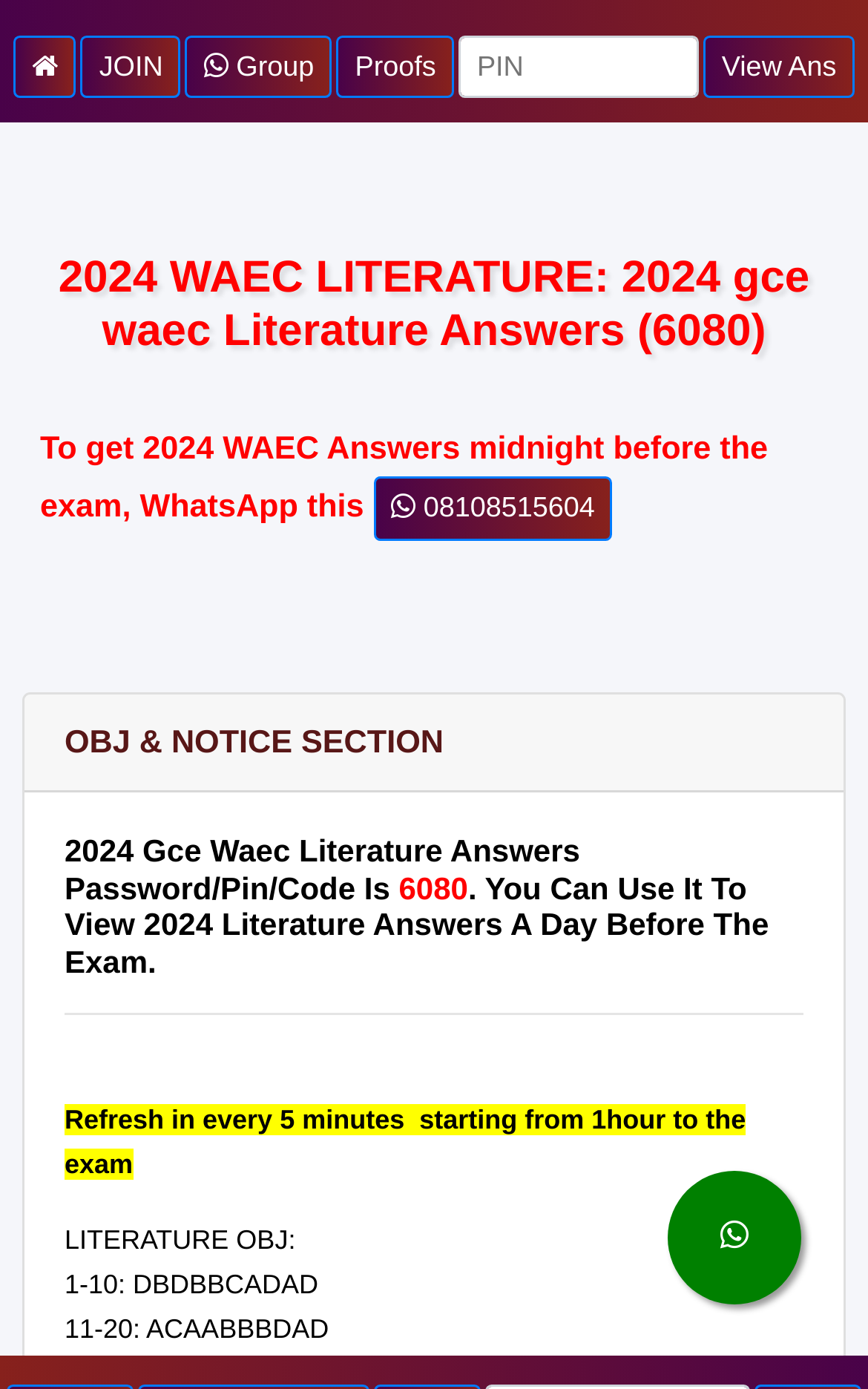Identify the main heading of the webpage and provide its text content.

2024 WAEC LITERATURE: 2024 gce waec Literature Answers (6080)